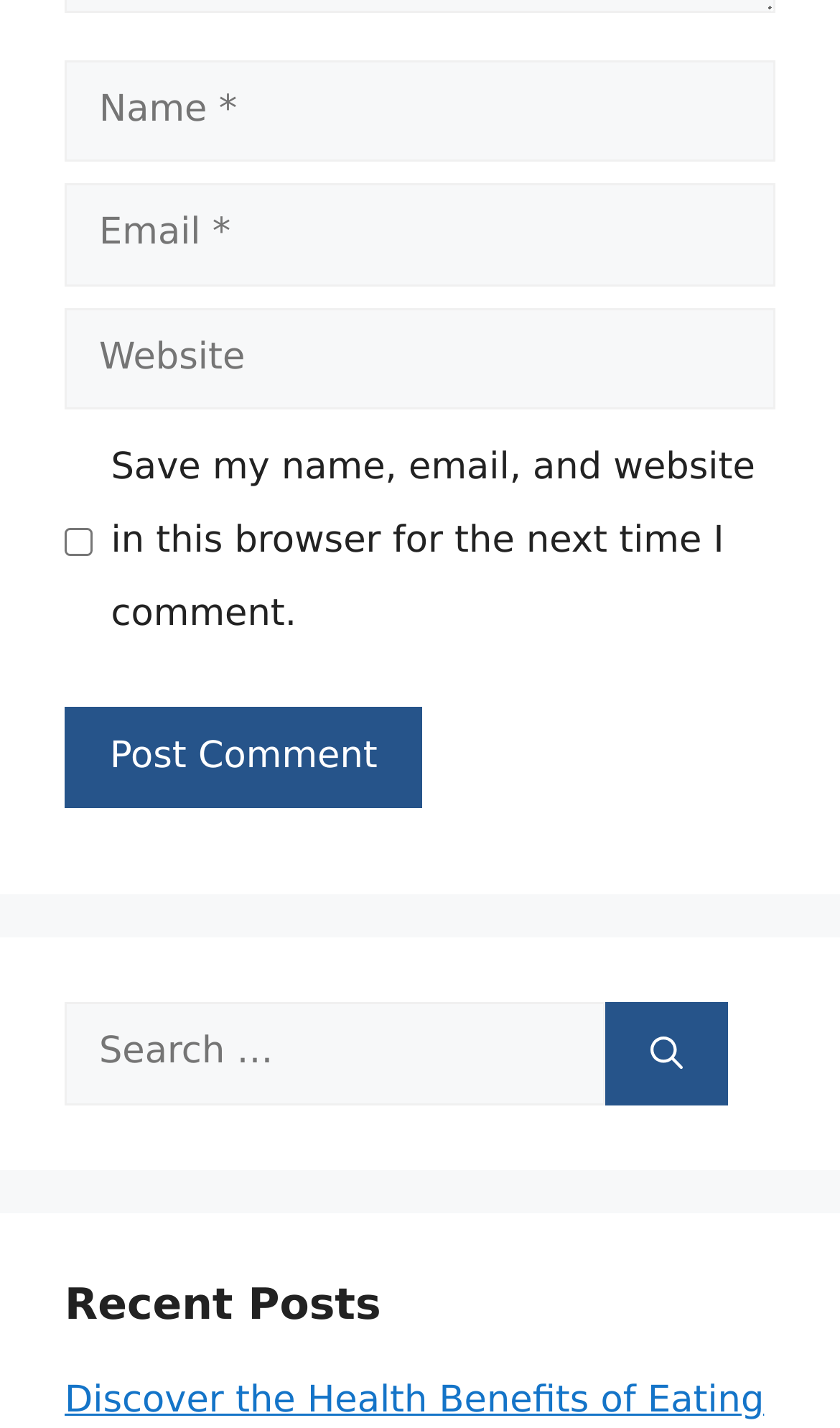Respond to the question below with a single word or phrase:
What is the purpose of the 'Post Comment' button?

Submit comment